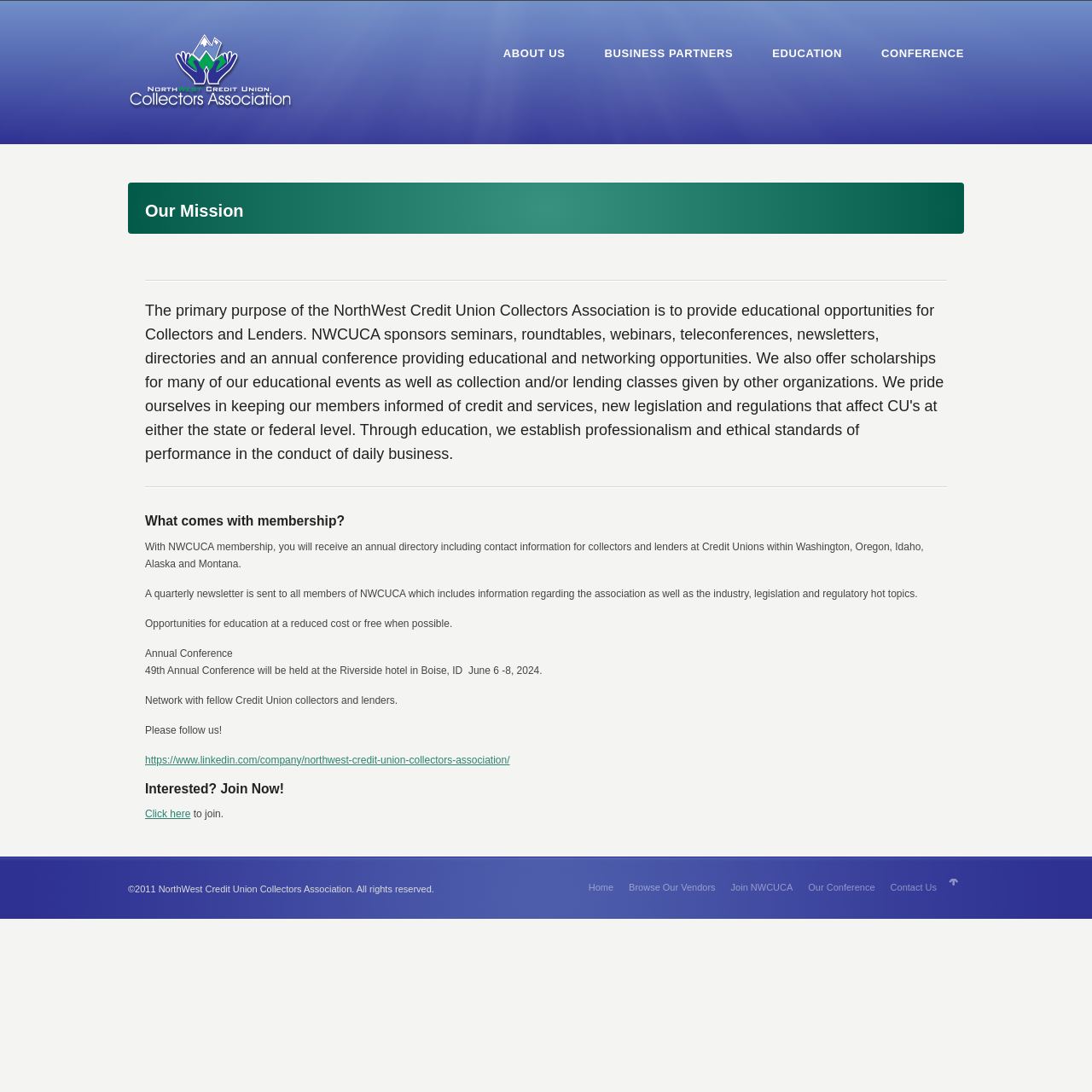Using the elements shown in the image, answer the question comprehensively: What is the purpose of NWCUCA membership?

According to the webpage, NWCUCA membership provides benefits such as an annual directory, a quarterly newsletter, opportunities for education, and an annual conference. These benefits are listed under the heading 'What comes with membership?'.